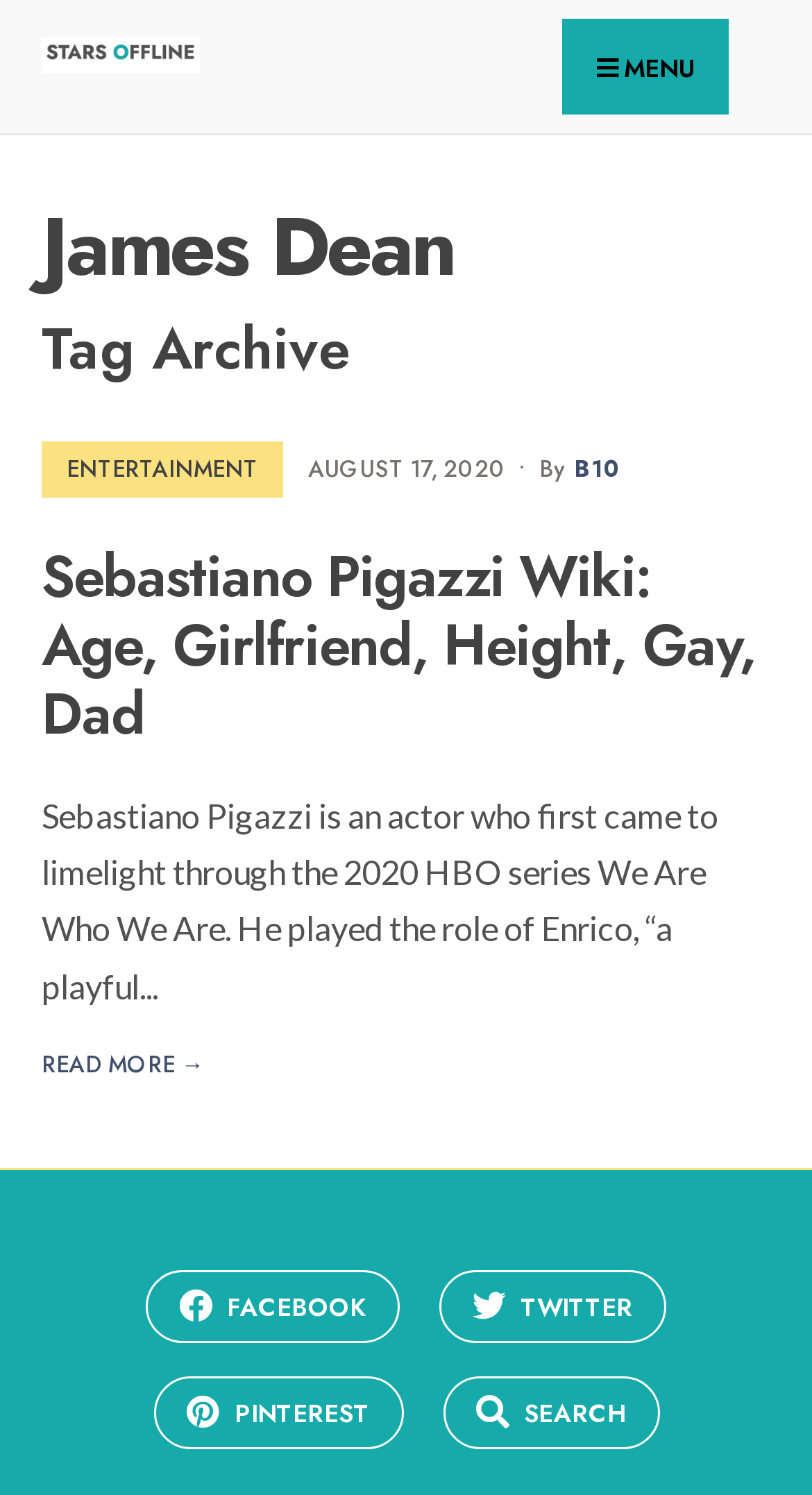Determine the bounding box coordinates of the clickable region to carry out the instruction: "Click on the MENU button".

[0.692, 0.013, 0.897, 0.077]